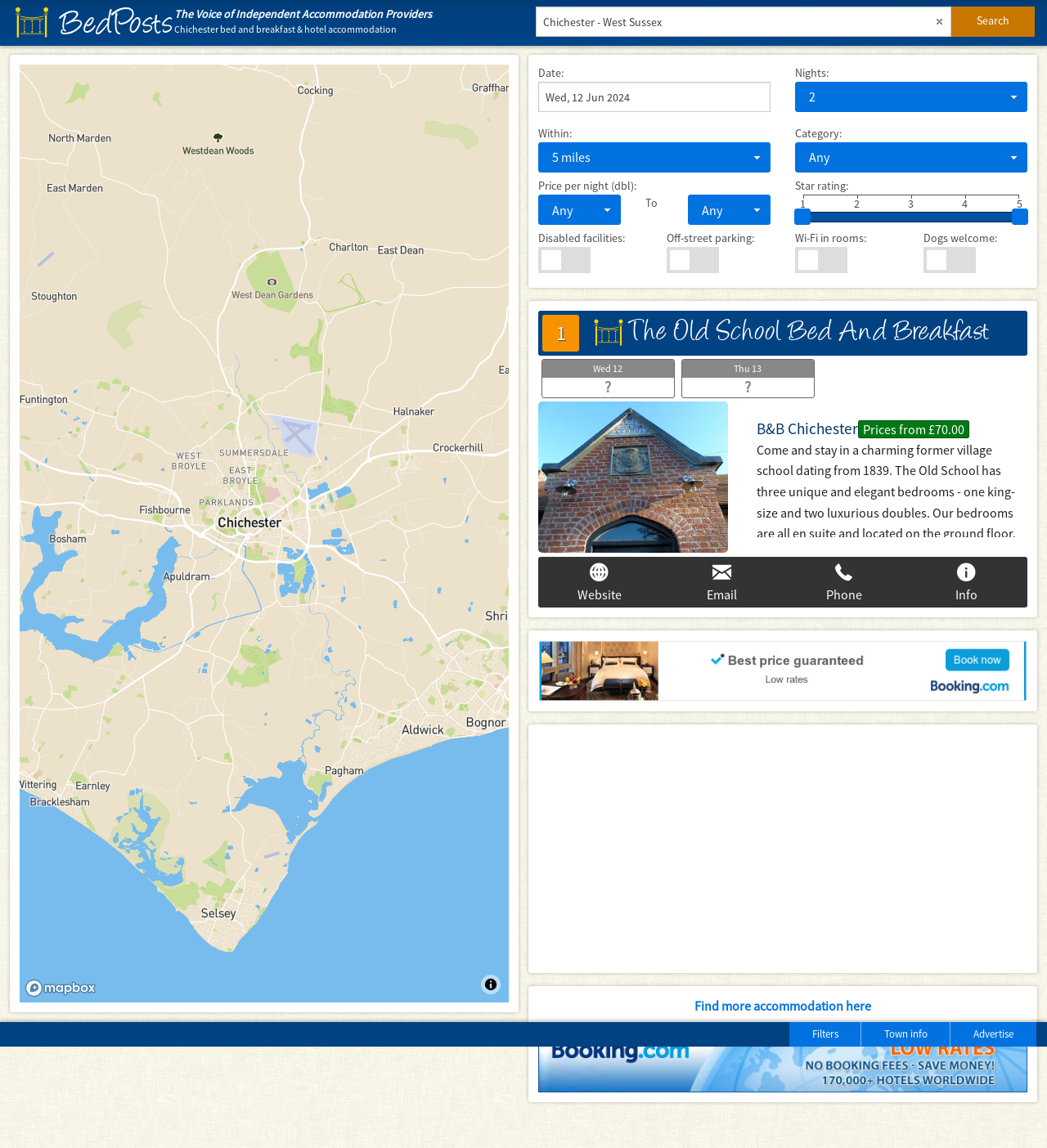Please identify the bounding box coordinates of the area that needs to be clicked to fulfill the following instruction: "Select a date."

[0.514, 0.071, 0.736, 0.098]